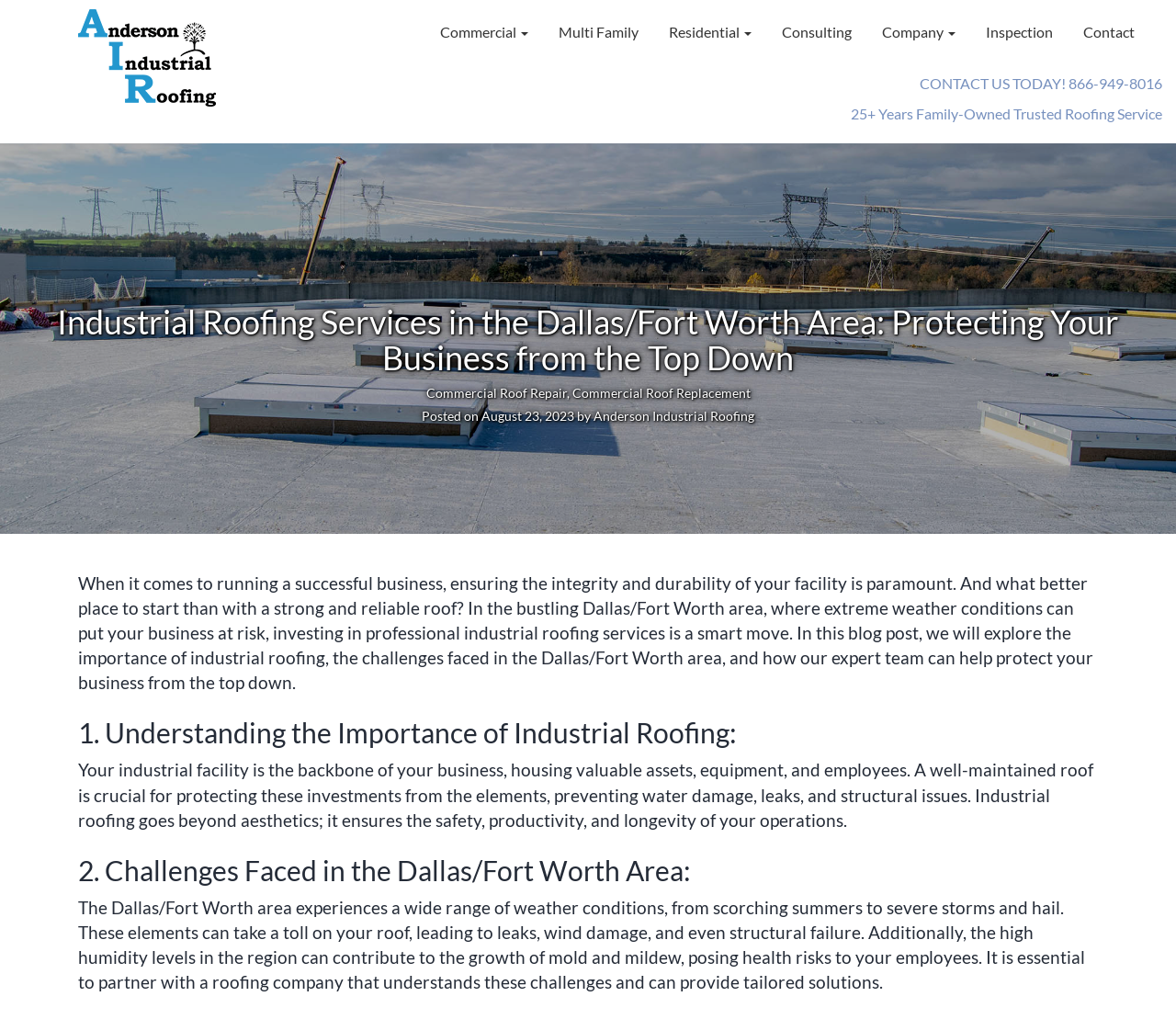Calculate the bounding box coordinates for the UI element based on the following description: "Consulting". Ensure the coordinates are four float numbers between 0 and 1, i.e., [left, top, right, bottom].

[0.653, 0.009, 0.736, 0.054]